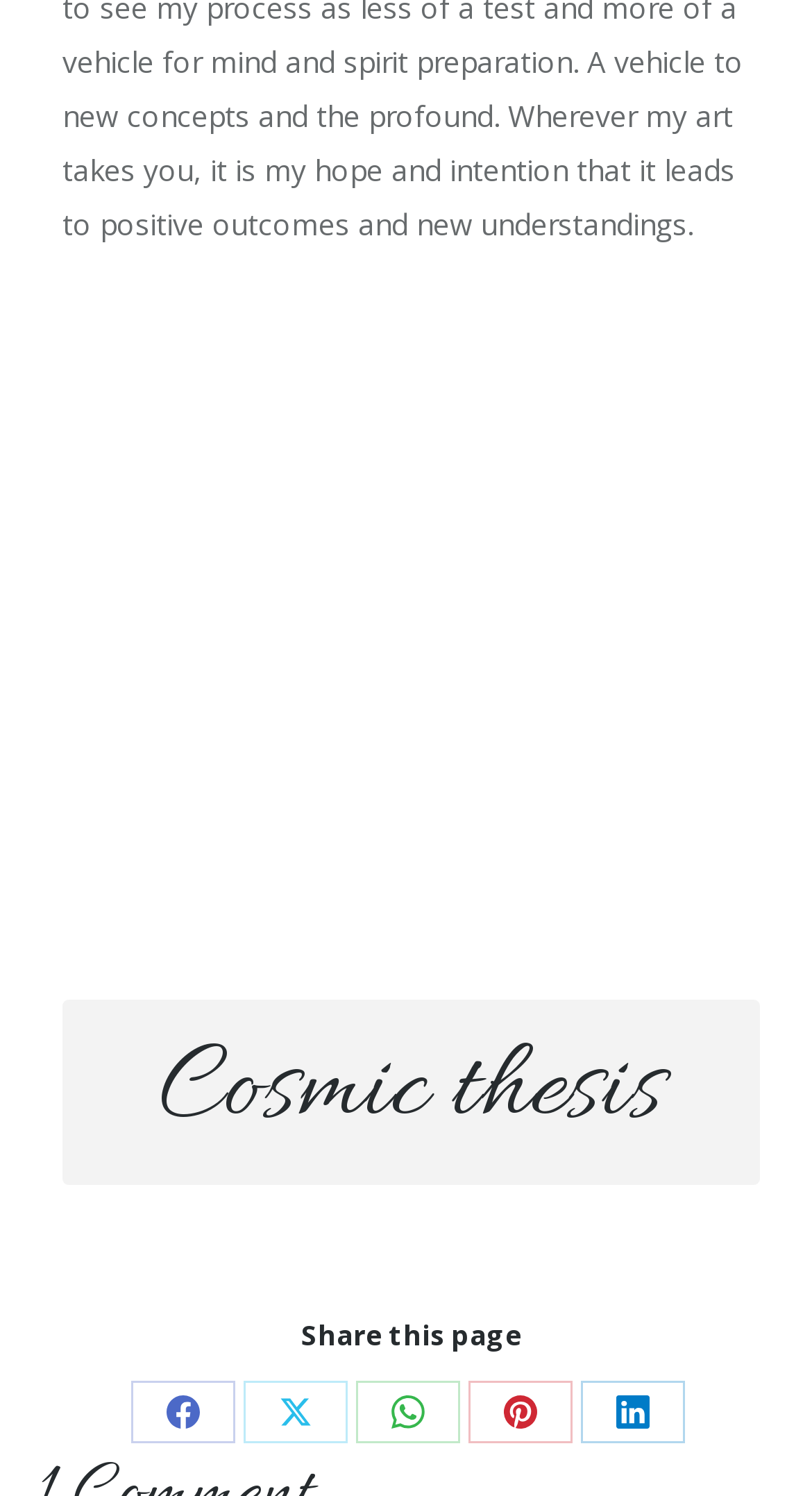What is the title of the blockquote?
Answer the question using a single word or phrase, according to the image.

Cosmic thesis